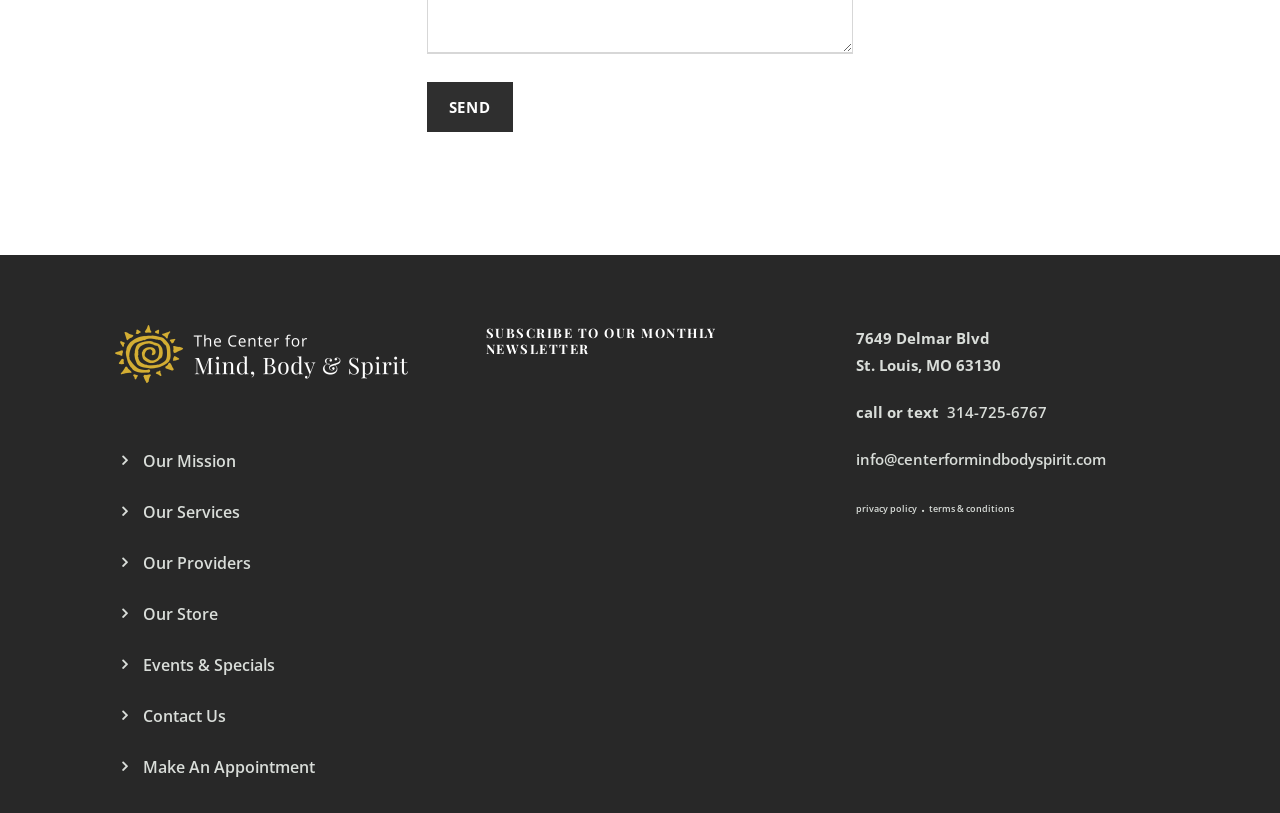Could you locate the bounding box coordinates for the section that should be clicked to accomplish this task: "Make an appointment".

[0.112, 0.93, 0.246, 0.957]